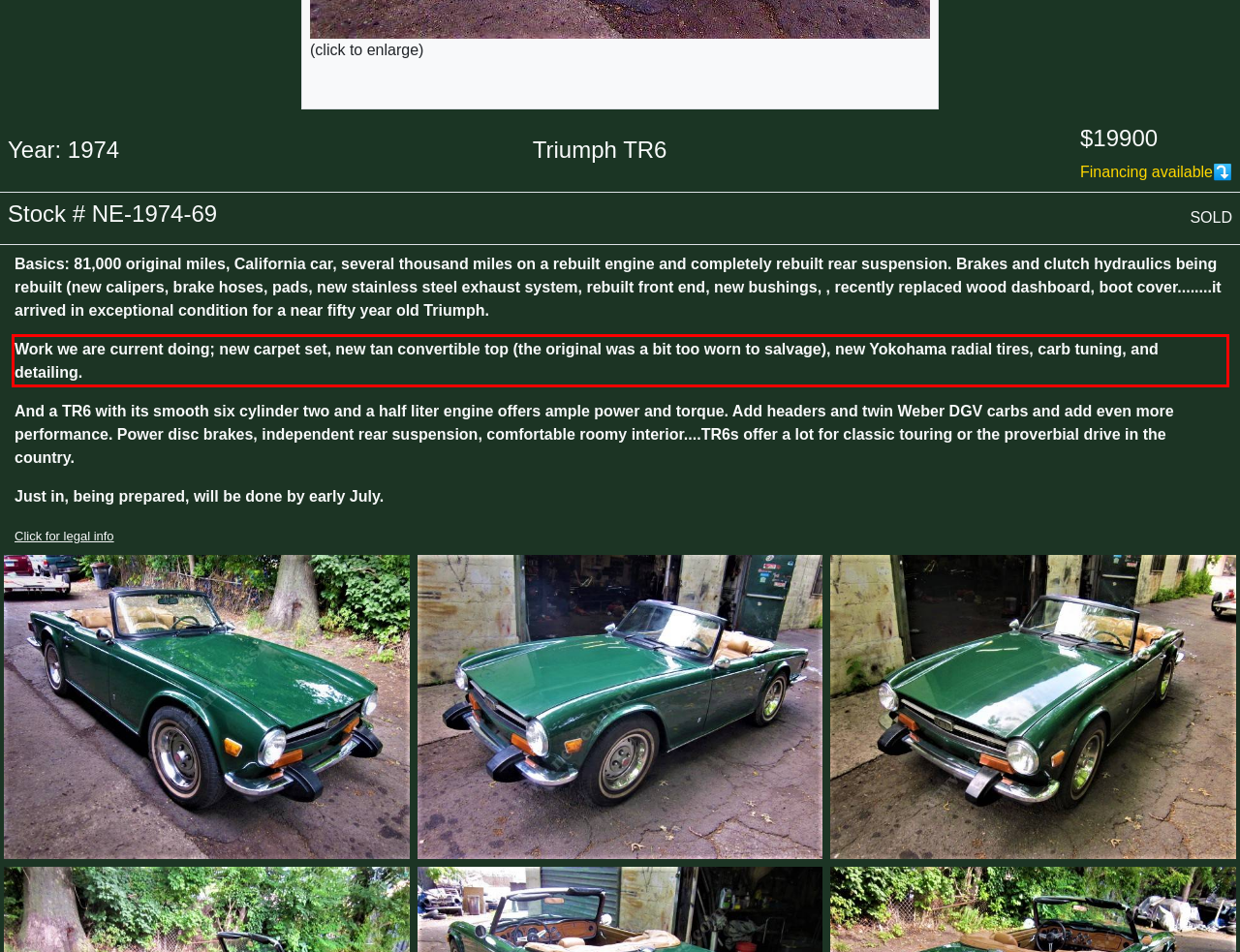Please look at the screenshot provided and find the red bounding box. Extract the text content contained within this bounding box.

Work we are current doing; new carpet set, new tan convertible top (the original was a bit too worn to salvage), new Yokohama radial tires, carb tuning, and detailing.